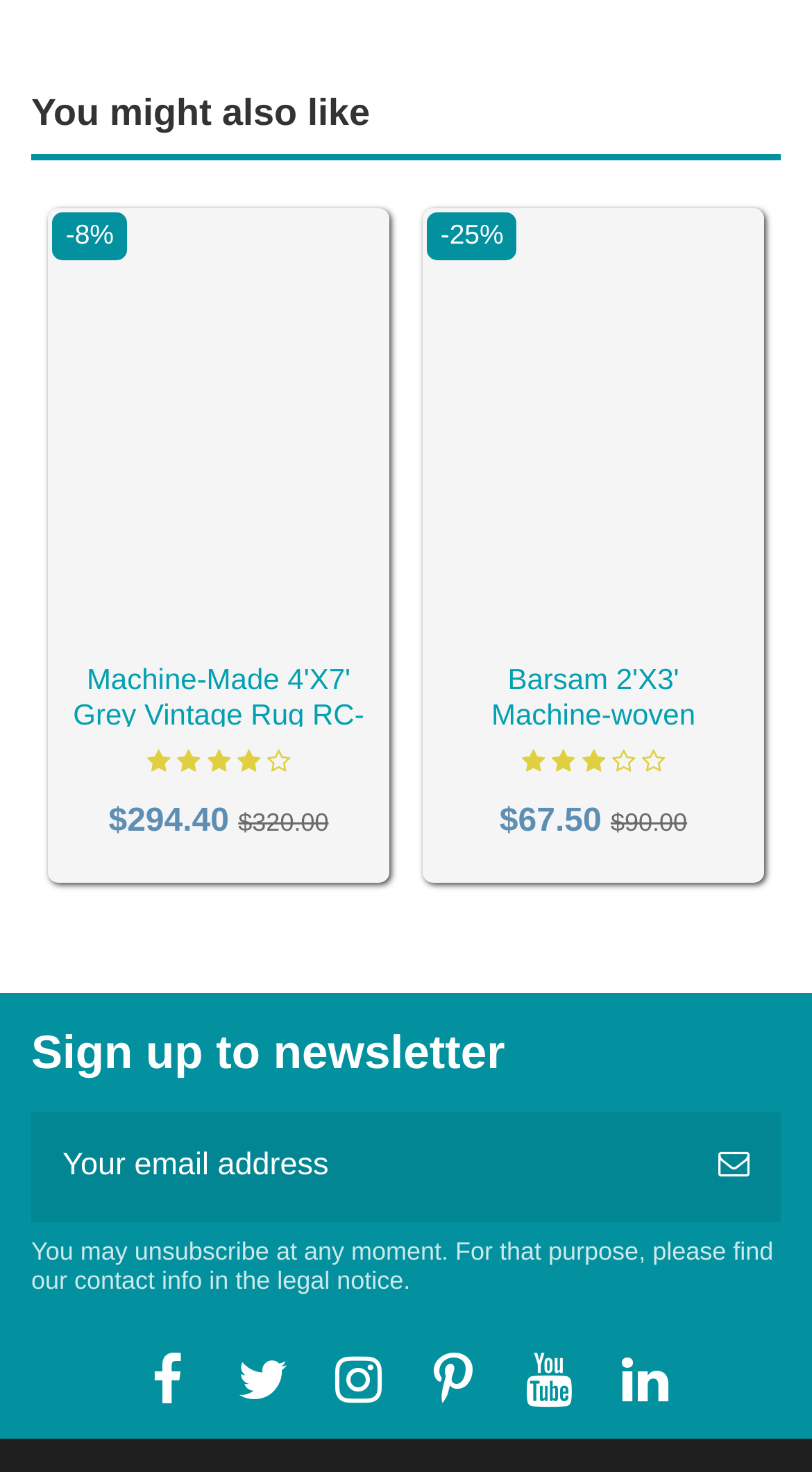What is the purpose of the textbox with the label 'Your email address'?
Relying on the image, give a concise answer in one word or a brief phrase.

Sign up to newsletter